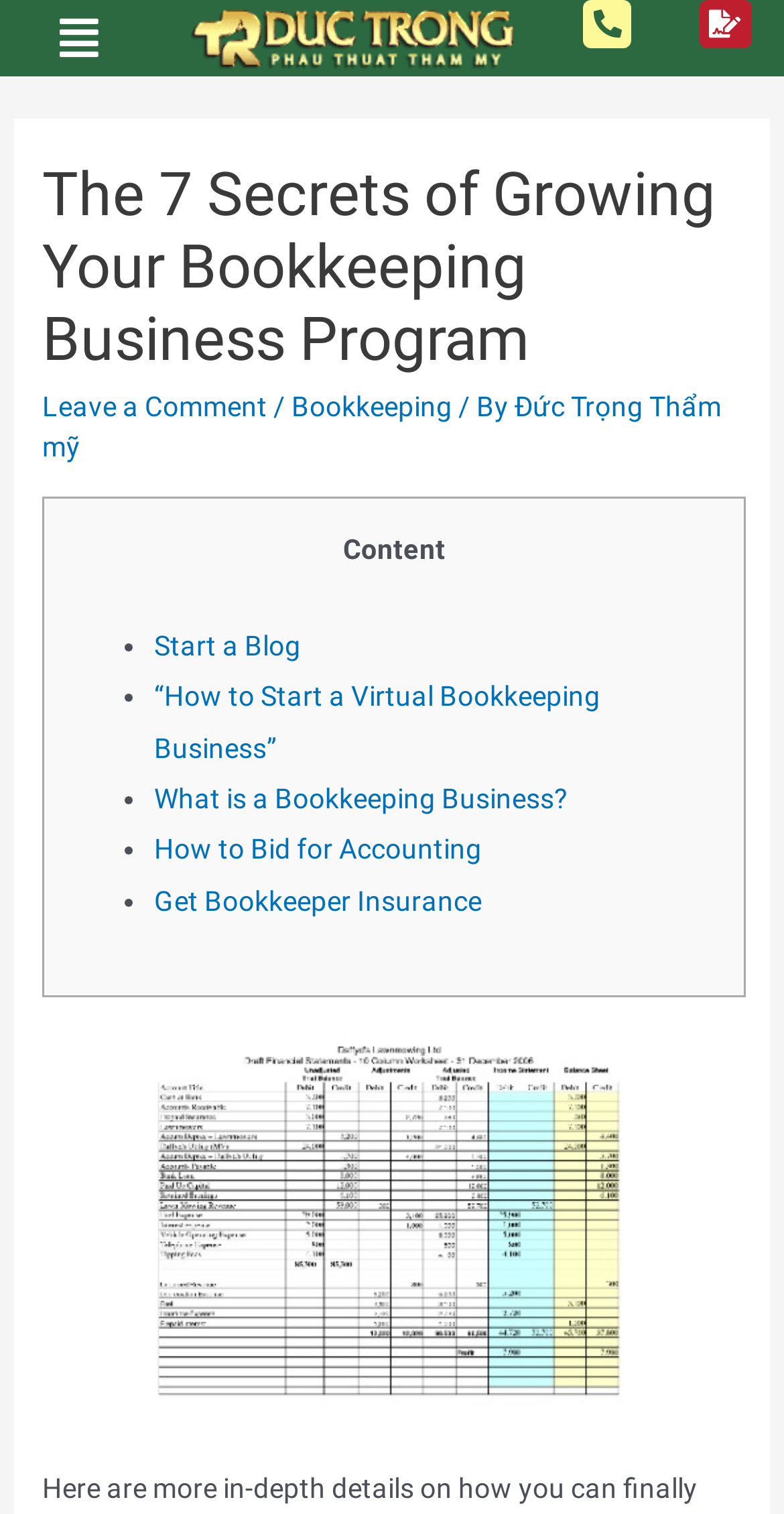Given the description: "How to Bid for Accounting", determine the bounding box coordinates of the UI element. The coordinates should be formatted as four float numbers between 0 and 1, [left, top, right, bottom].

[0.197, 0.55, 0.615, 0.572]